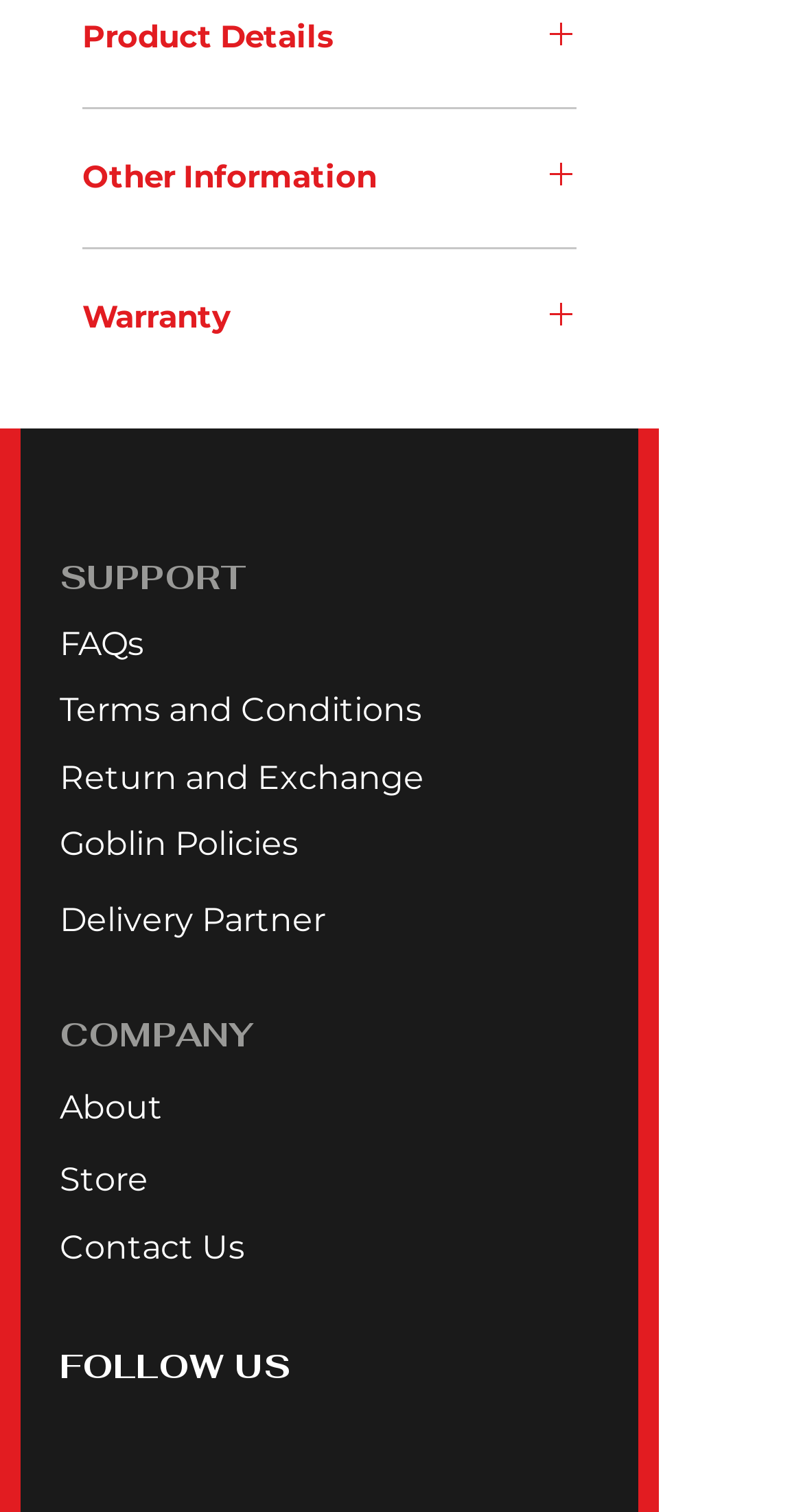Show me the bounding box coordinates of the clickable region to achieve the task as per the instruction: "Click on Product Details".

[0.103, 0.012, 0.718, 0.038]